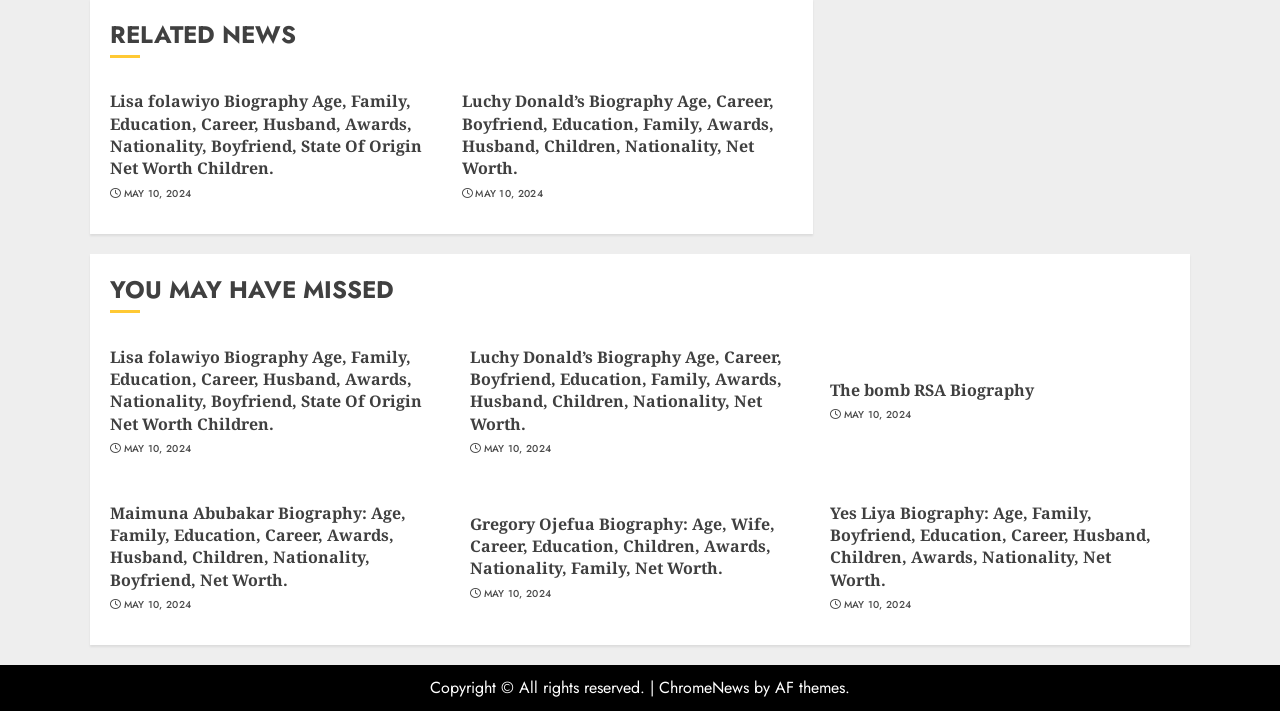Respond to the following question using a concise word or phrase: 
How many links are there on this page?

14